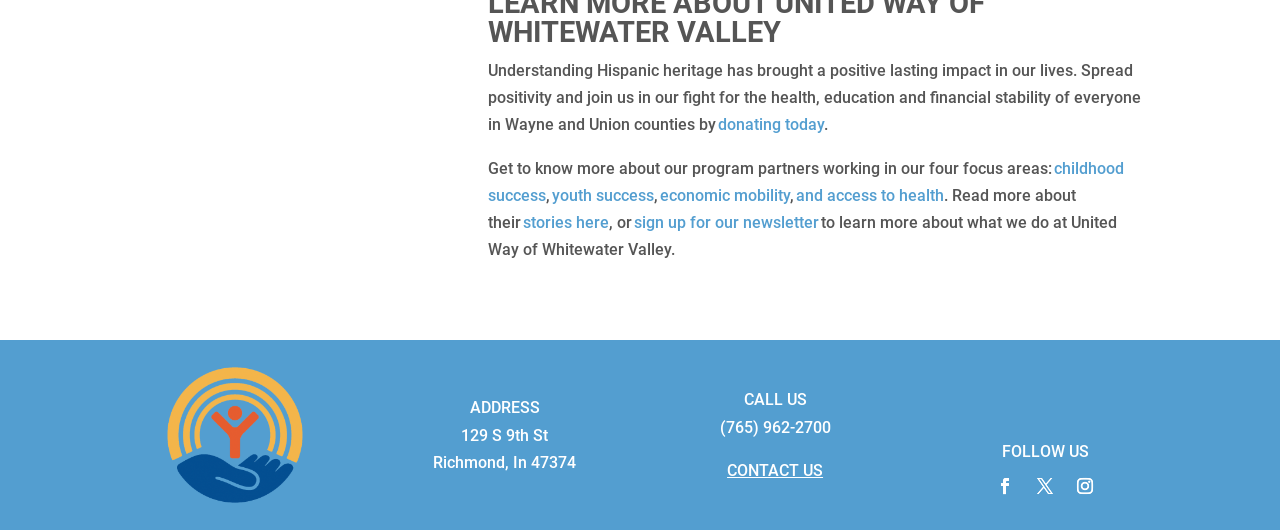Find the coordinates for the bounding box of the element with this description: "and access to health".

[0.622, 0.351, 0.738, 0.386]